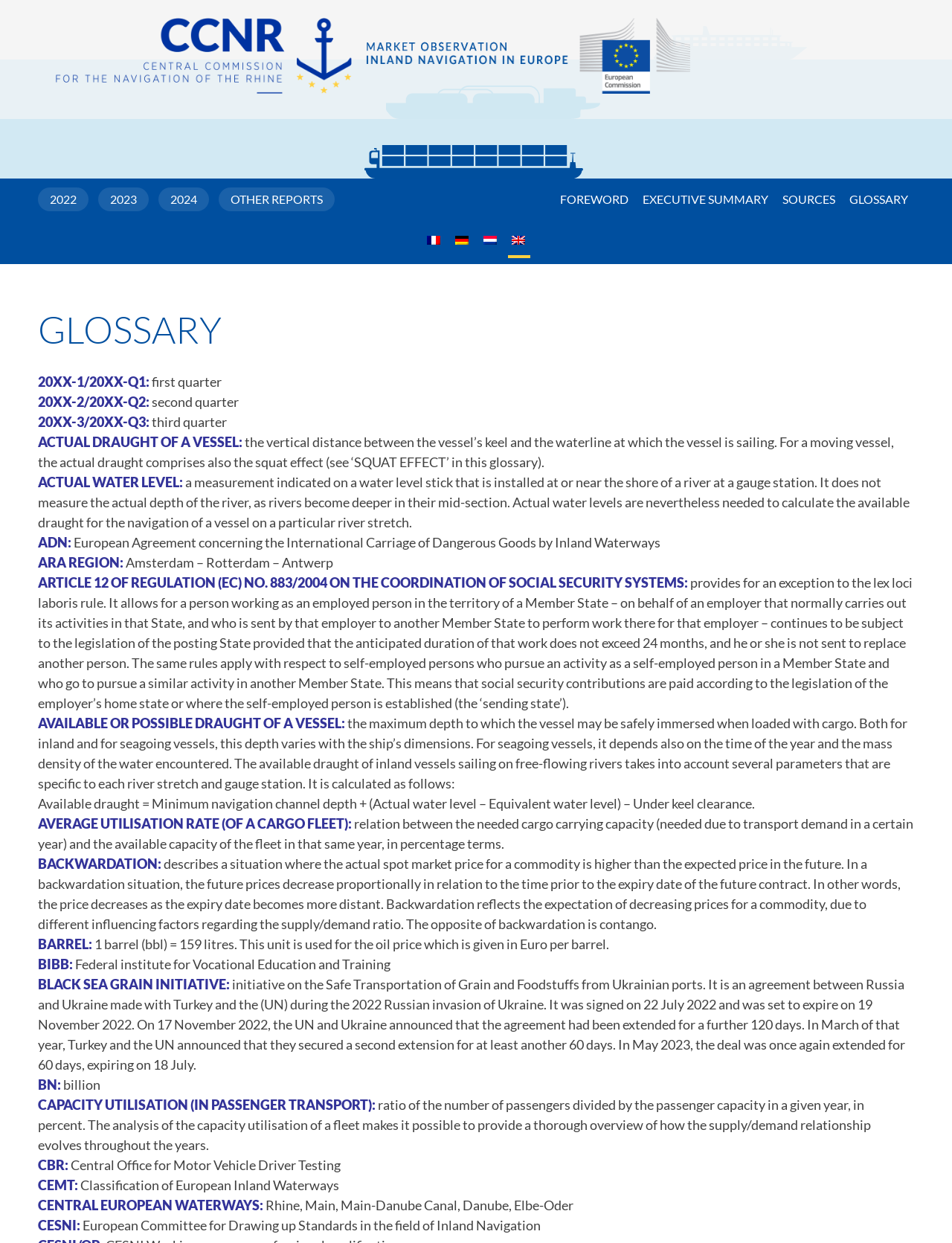What is the name of the initiative on the Safe Transportation of Grain and Foodstuffs from Ukrainian ports?
Answer the question using a single word or phrase, according to the image.

Black Sea Grain Initiative